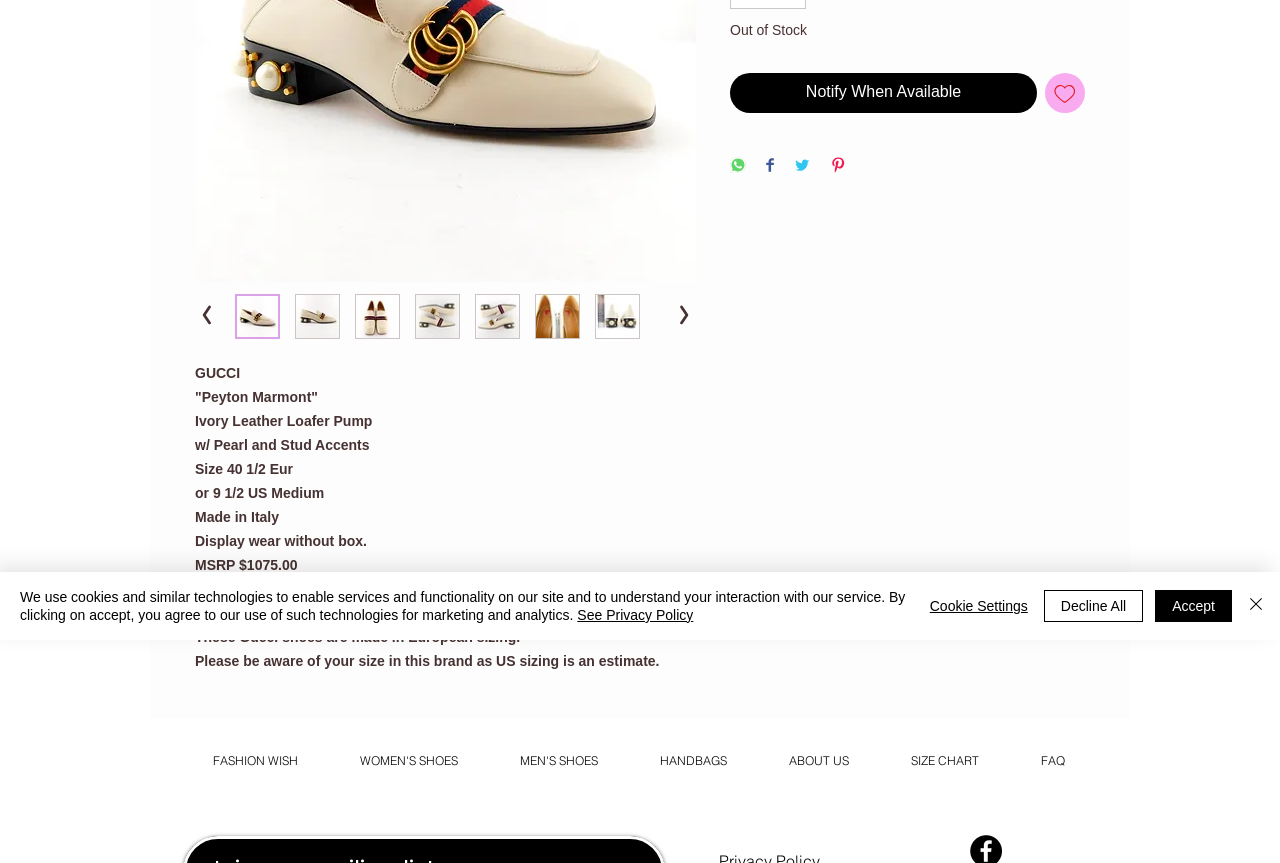Predict the bounding box of the UI element based on the description: "Cookie Settings". The coordinates should be four float numbers between 0 and 1, formatted as [left, top, right, bottom].

[0.726, 0.685, 0.803, 0.719]